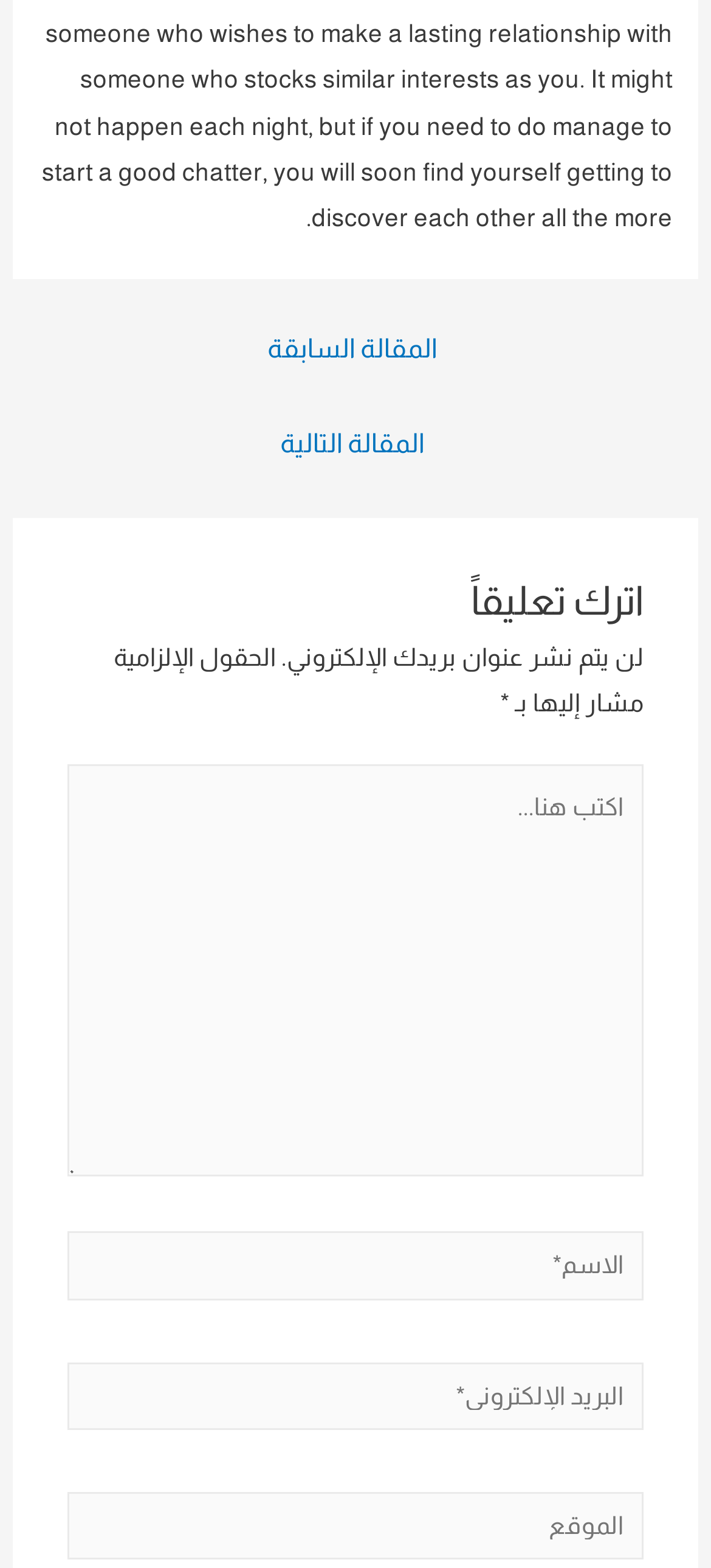What is required to leave a comment?
Please respond to the question with a detailed and well-explained answer.

The form to leave a comment includes required fields for name and email, indicating that these two pieces of information are necessary to submit a comment.